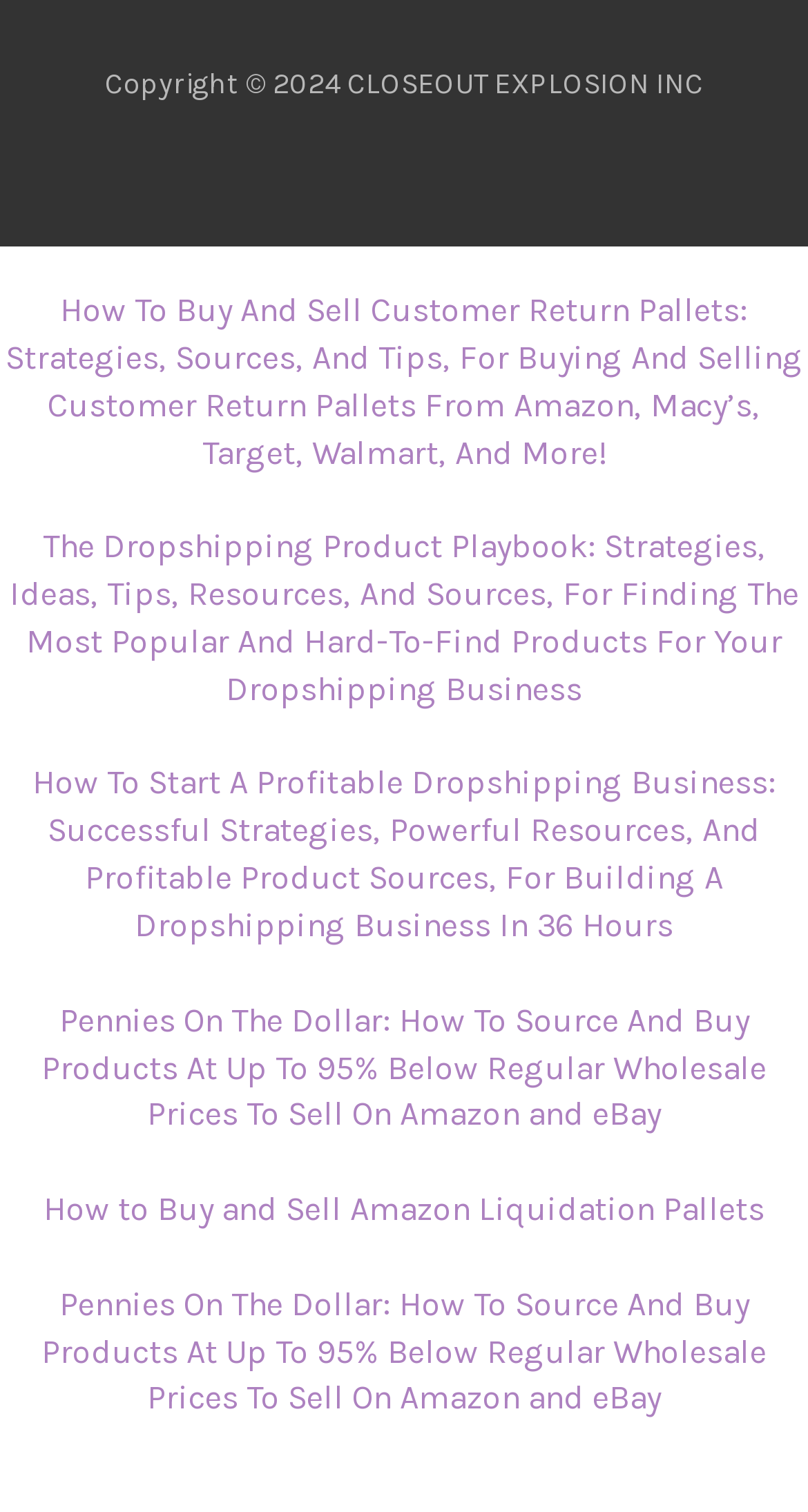What is the copyright year mentioned on the webpage?
Based on the image, give a one-word or short phrase answer.

2024